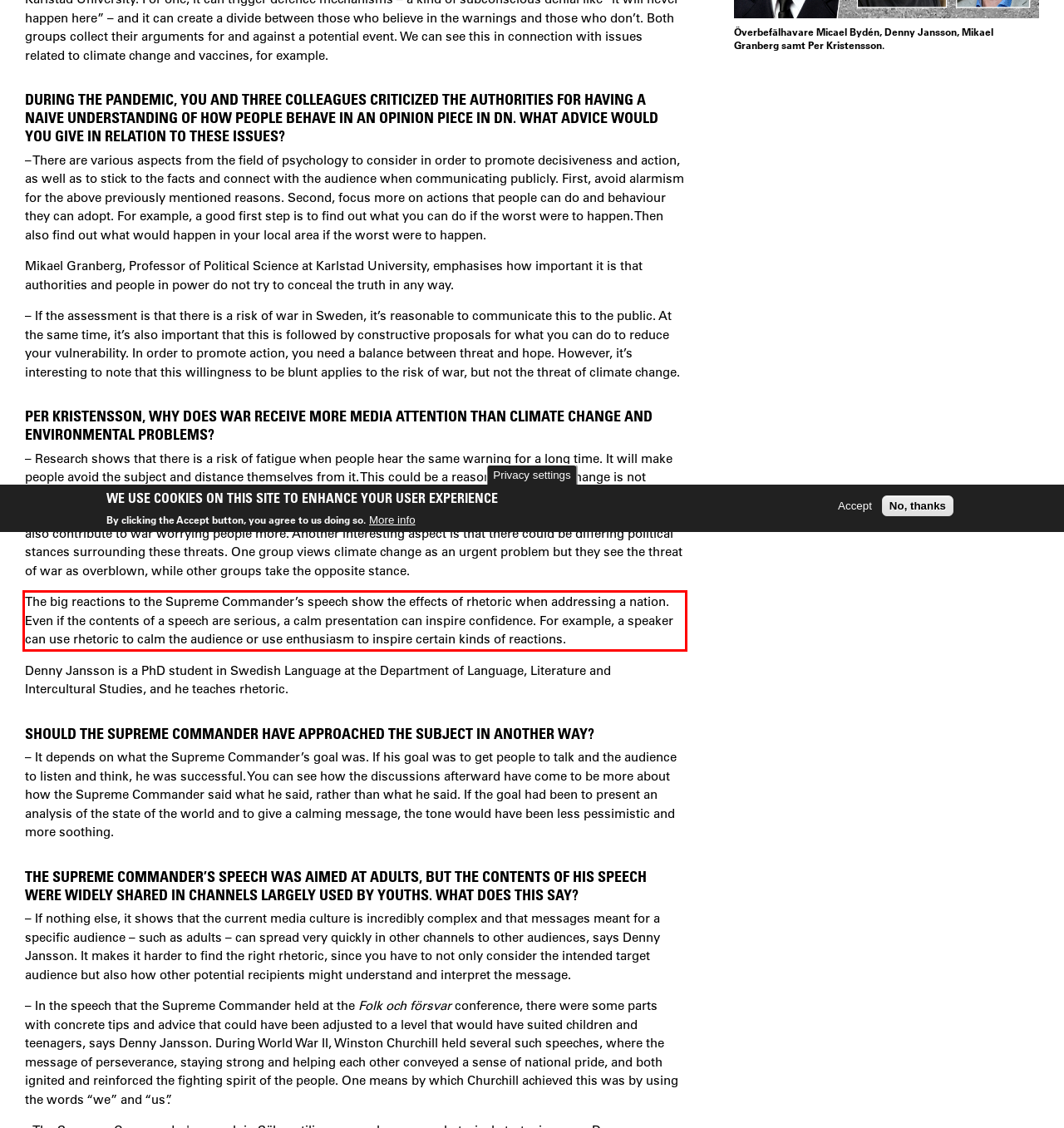The screenshot you have been given contains a UI element surrounded by a red rectangle. Use OCR to read and extract the text inside this red rectangle.

The big reactions to the Supreme Commander’s speech show the effects of rhetoric when addressing a nation. Even if the contents of a speech are serious, a calm presentation can inspire confidence. For example, a speaker can use rhetoric to calm the audience or use enthusiasm to inspire certain kinds of reactions.